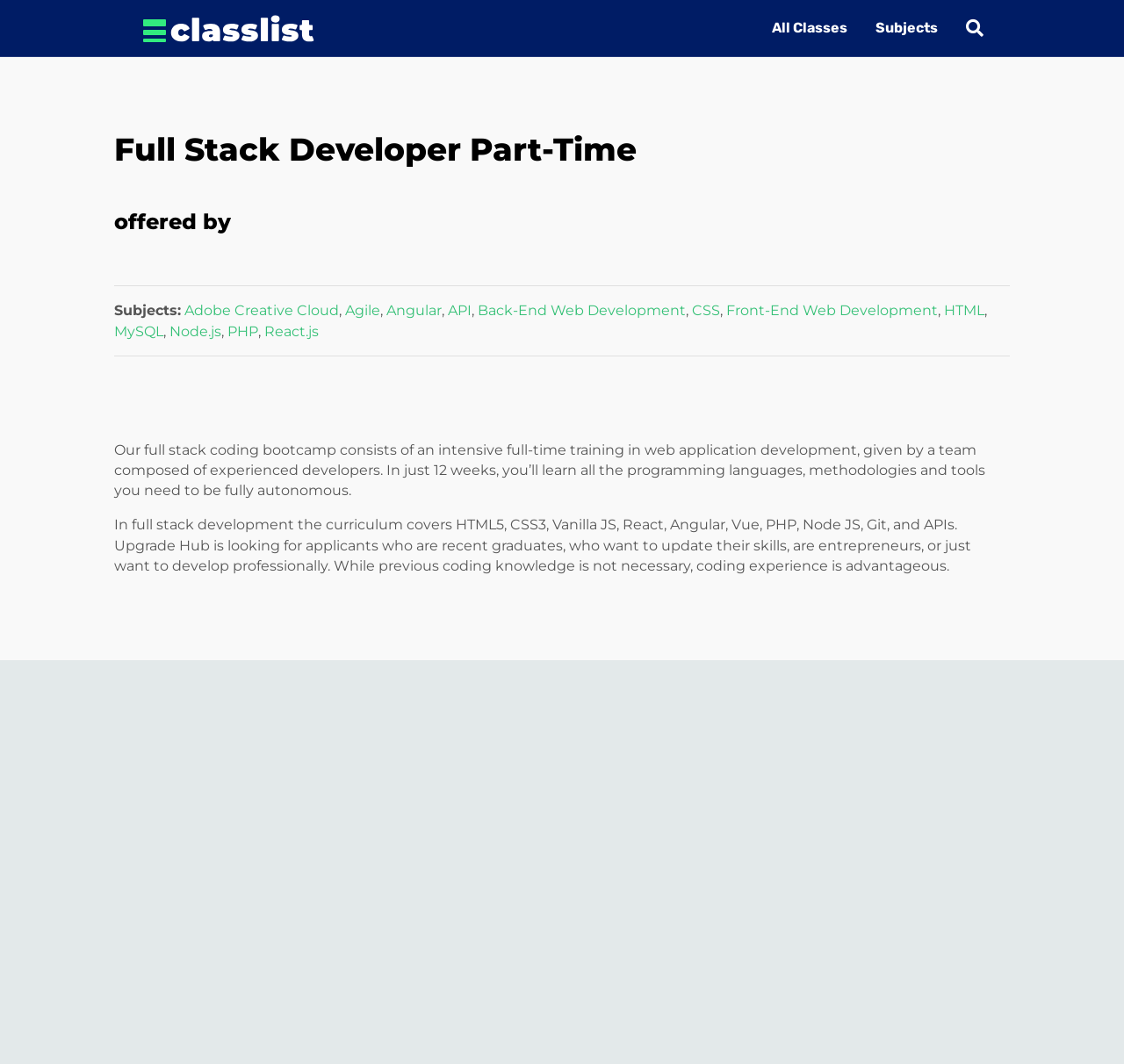What is the duration of the training?
Based on the visual details in the image, please answer the question thoroughly.

The duration of the training can be found in the paragraph of text that describes the course. It states that the course consists of an intensive full-time training in web application development that lasts for 12 weeks.